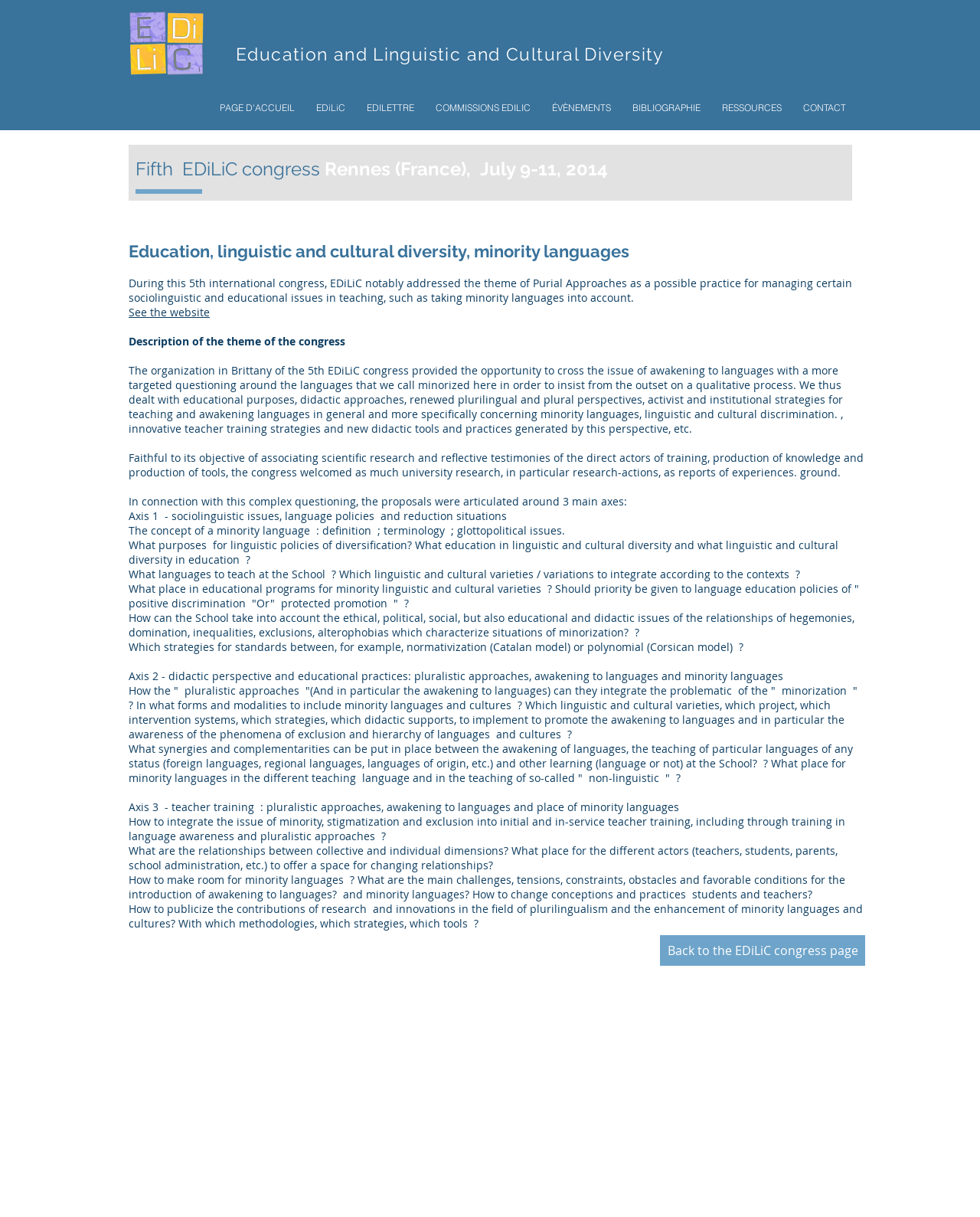Determine the bounding box coordinates of the clickable region to carry out the instruction: "Click on 'PAGE D'ACCUEIL'".

[0.213, 0.075, 0.312, 0.102]